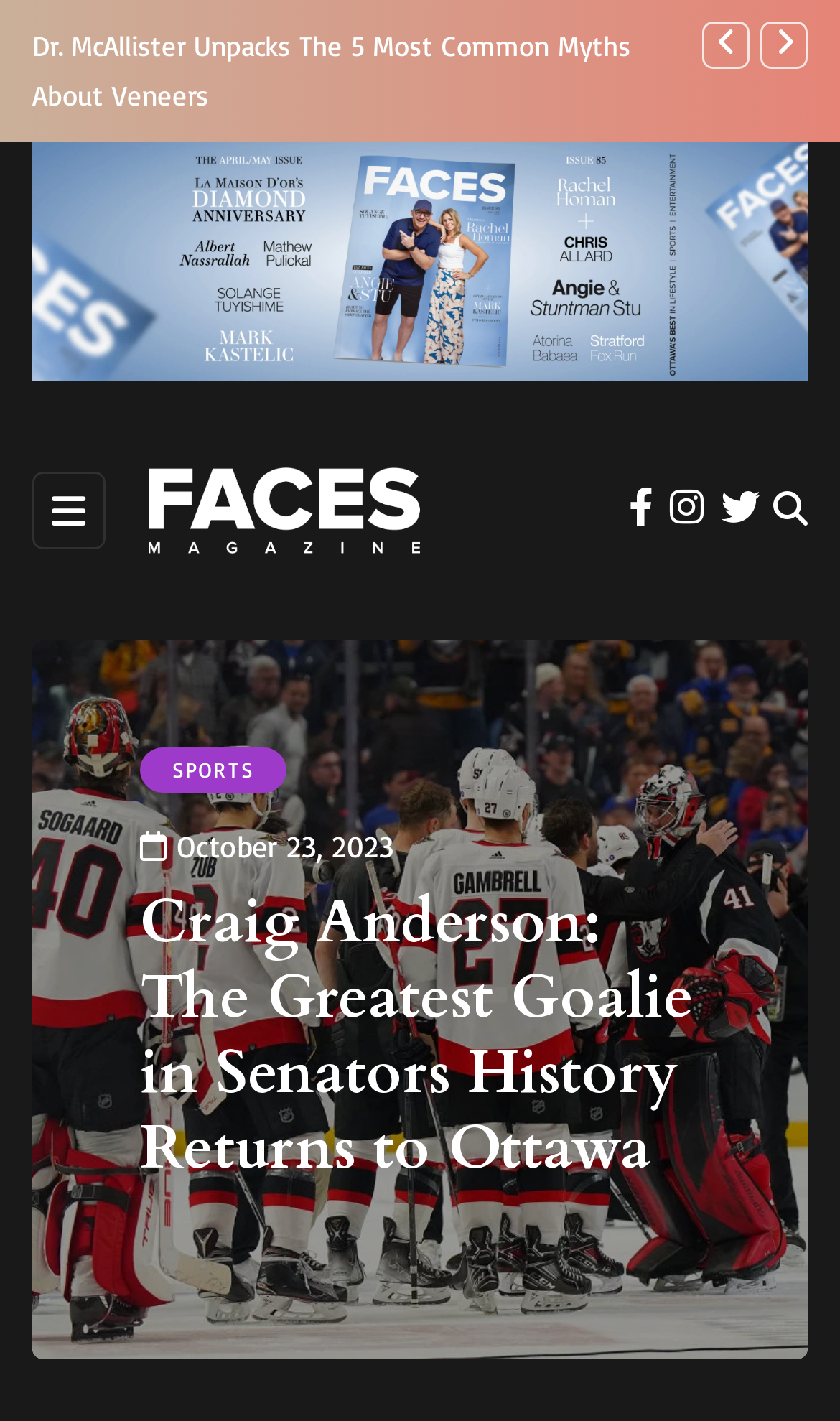How many social media links are there?
Please provide a single word or phrase as the answer based on the screenshot.

3